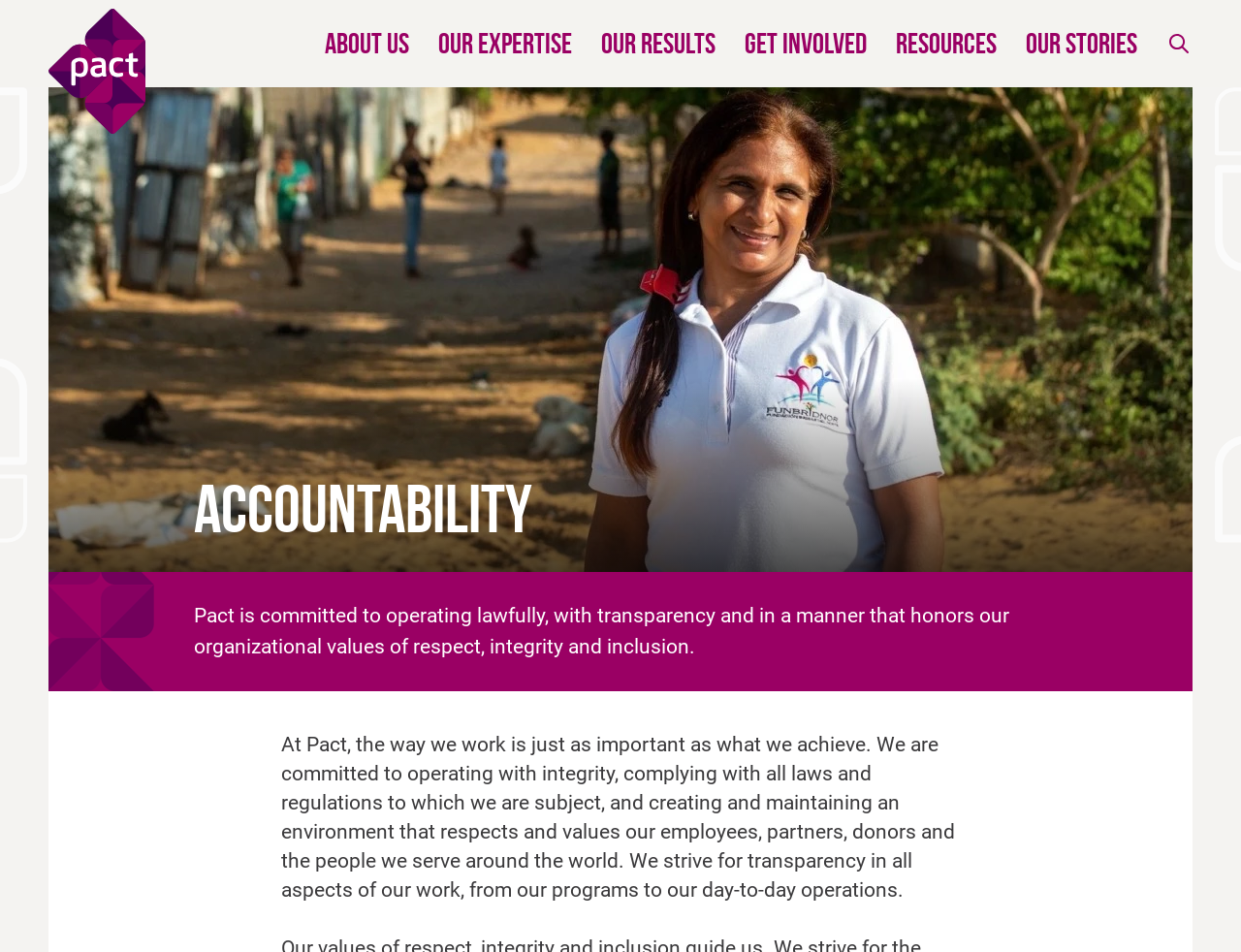Please identify the bounding box coordinates for the region that you need to click to follow this instruction: "Click on 'DONATE'".

[0.599, 0.195, 0.702, 0.221]